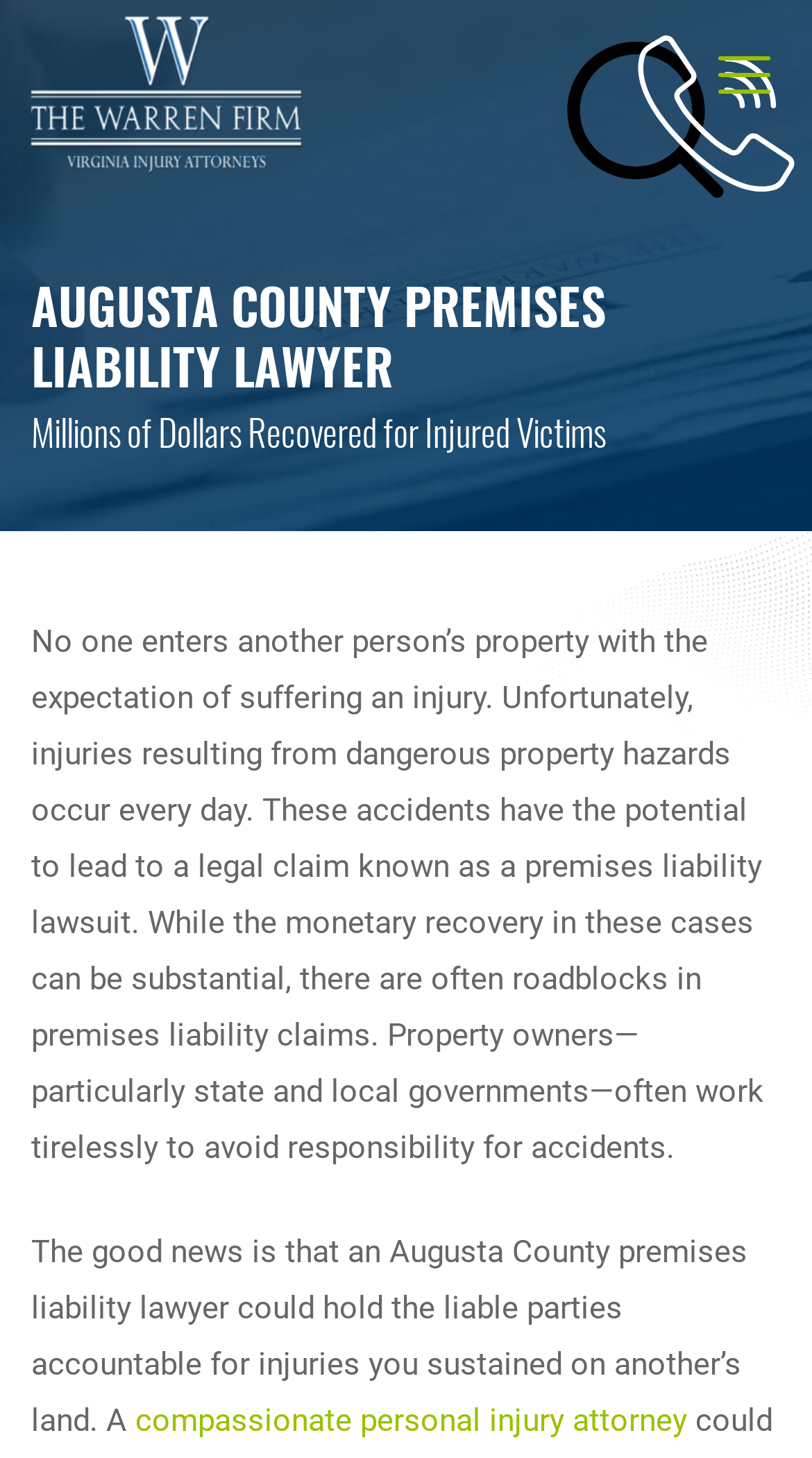Using the information in the image, could you please answer the following question in detail:
What is the characteristic of the personal injury attorney?

The link element 'compassionate personal injury attorney' at the bottom of the webpage indicates that the personal injury attorney is compassionate.